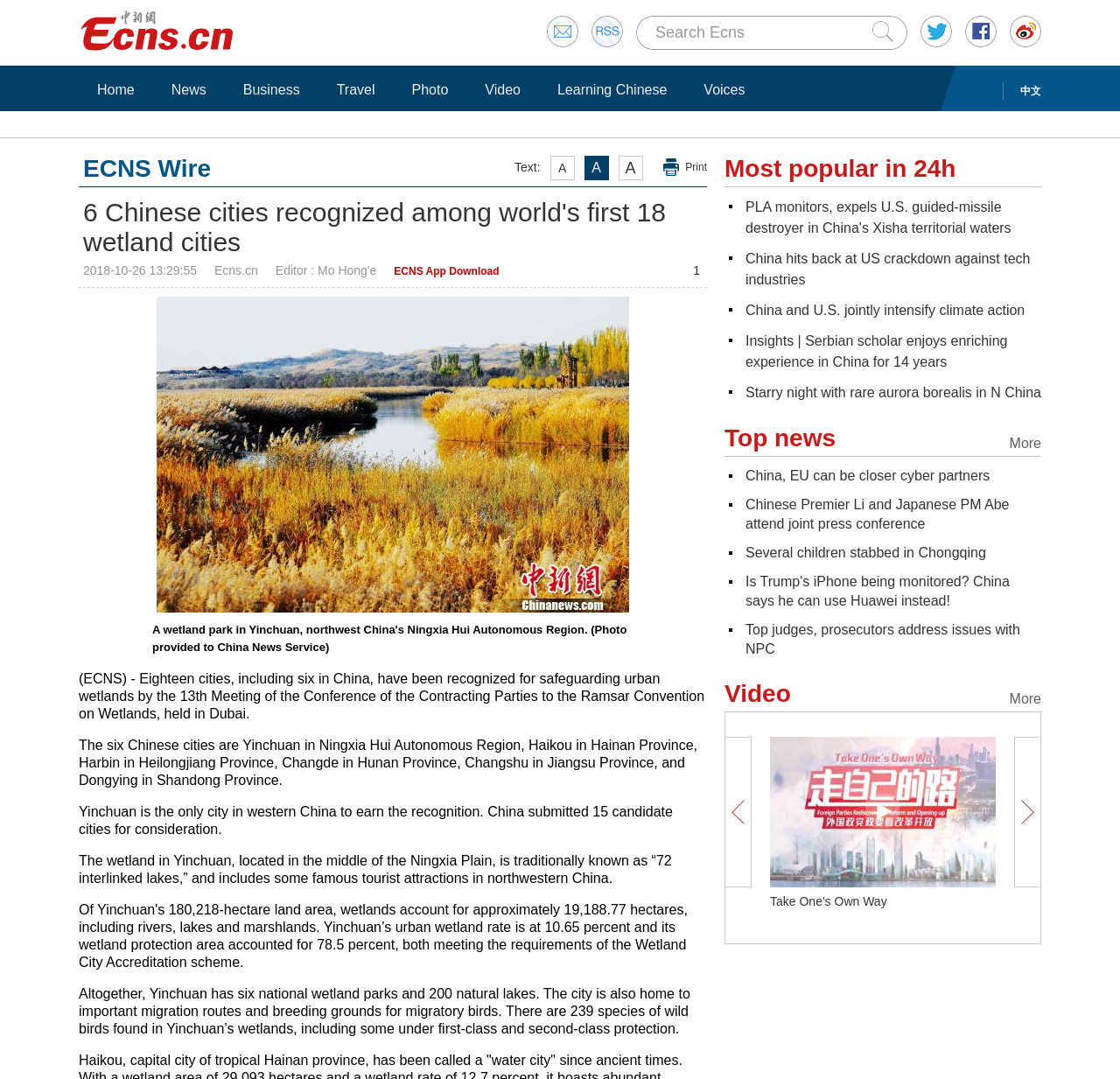Kindly determine the bounding box coordinates for the area that needs to be clicked to execute this instruction: "Visit the website designer's page".

None